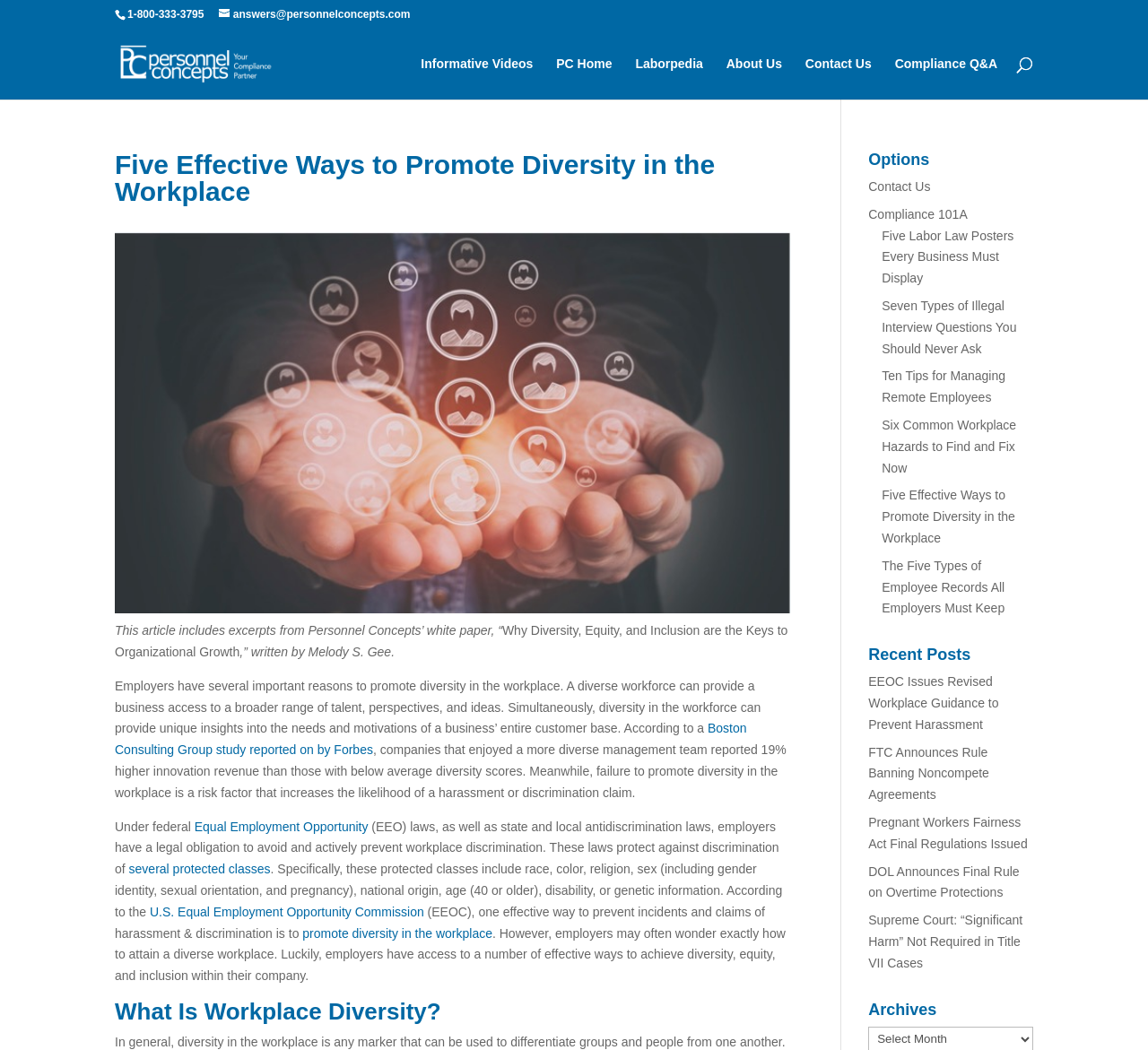Please mark the clickable region by giving the bounding box coordinates needed to complete this instruction: "visit the Personnel Concepts Blog".

[0.103, 0.053, 0.238, 0.066]